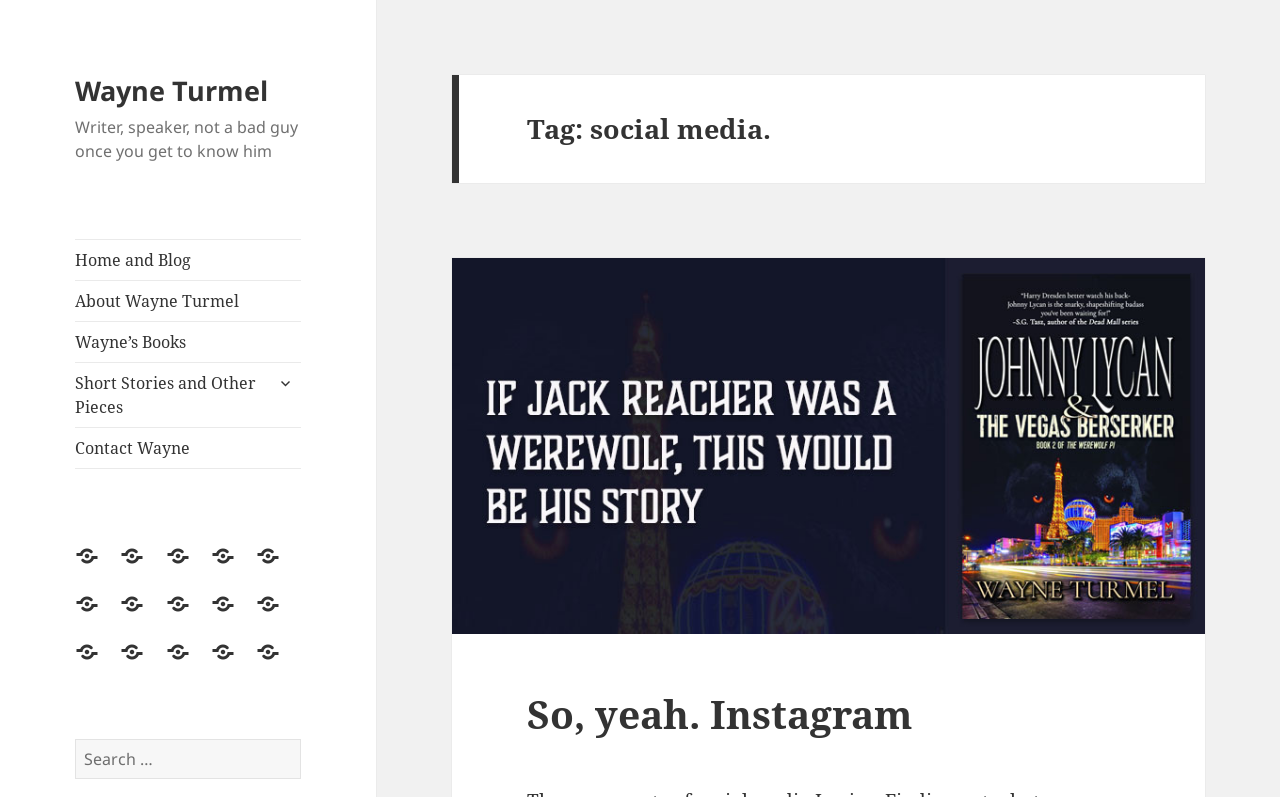Using the description: "Short Stories and Other Pieces", determine the UI element's bounding box coordinates. Ensure the coordinates are in the format of four float numbers between 0 and 1, i.e., [left, top, right, bottom].

[0.059, 0.455, 0.235, 0.535]